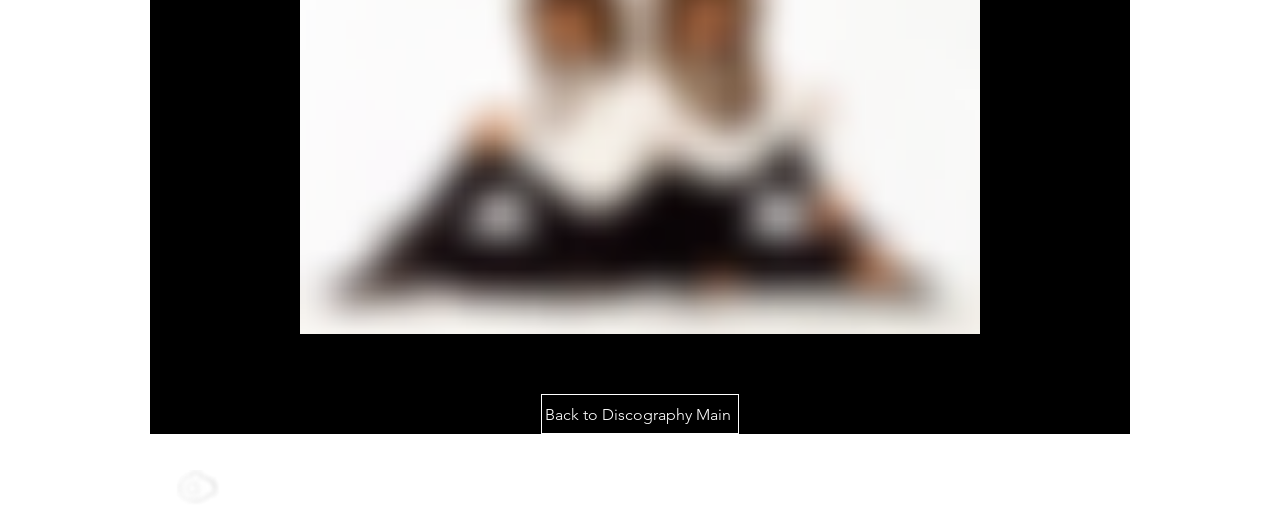How many social media links are available on the page?
By examining the image, provide a one-word or phrase answer.

4